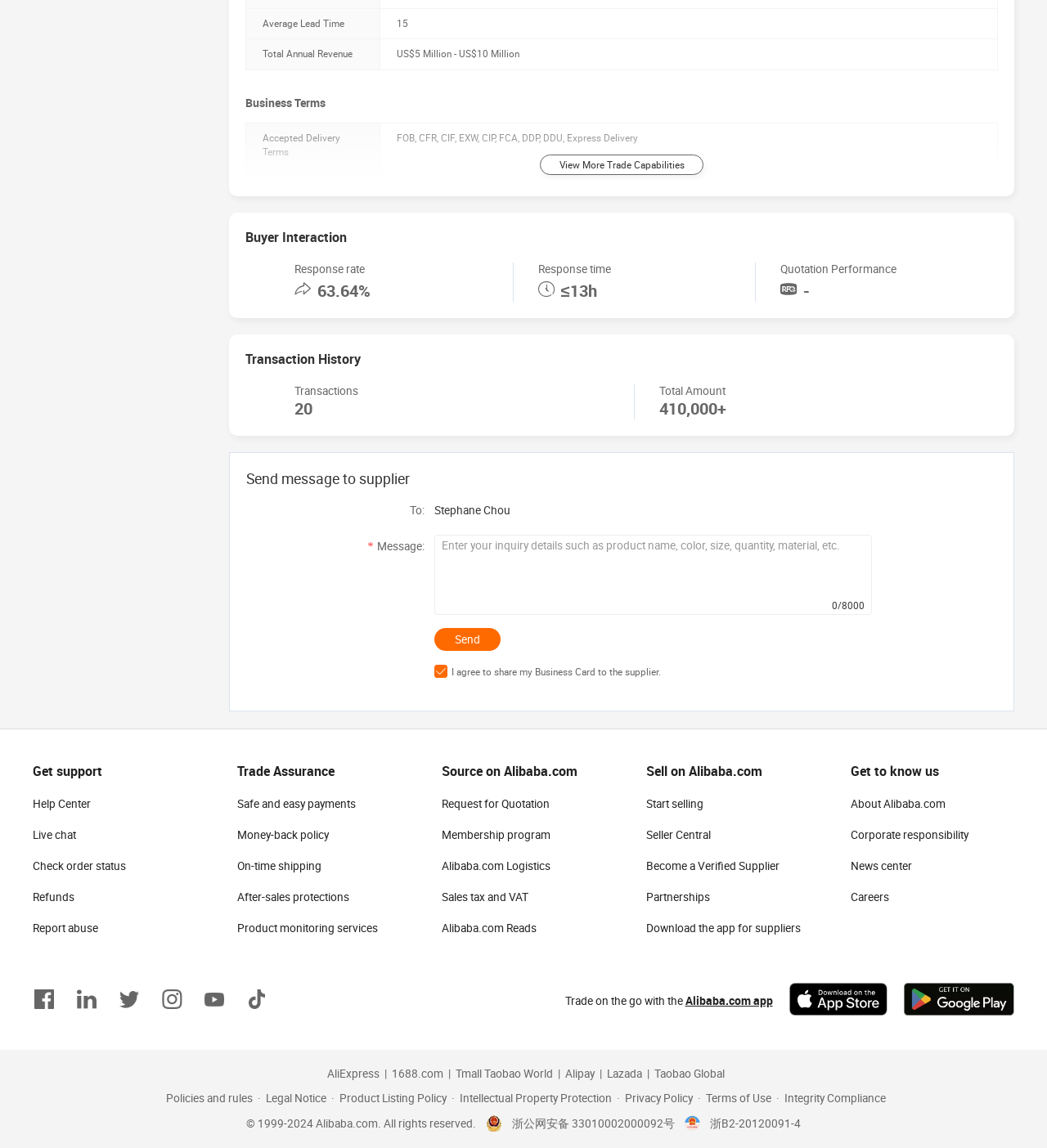What is the accepted payment currency?
Provide a one-word or short-phrase answer based on the image.

USD, EUR, JPY, CAD, AUD, HKD, GBP, CNY, CHF